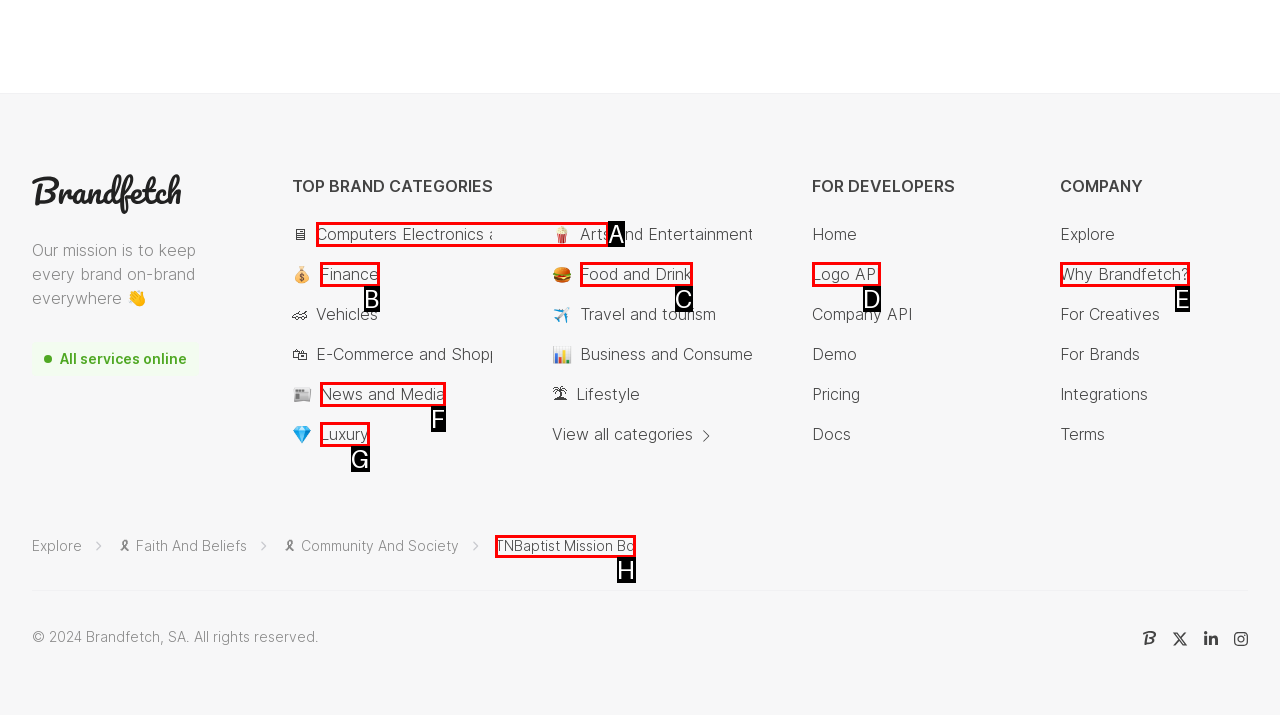Which HTML element fits the description: Why Brandfetch?? Respond with the letter of the appropriate option directly.

E